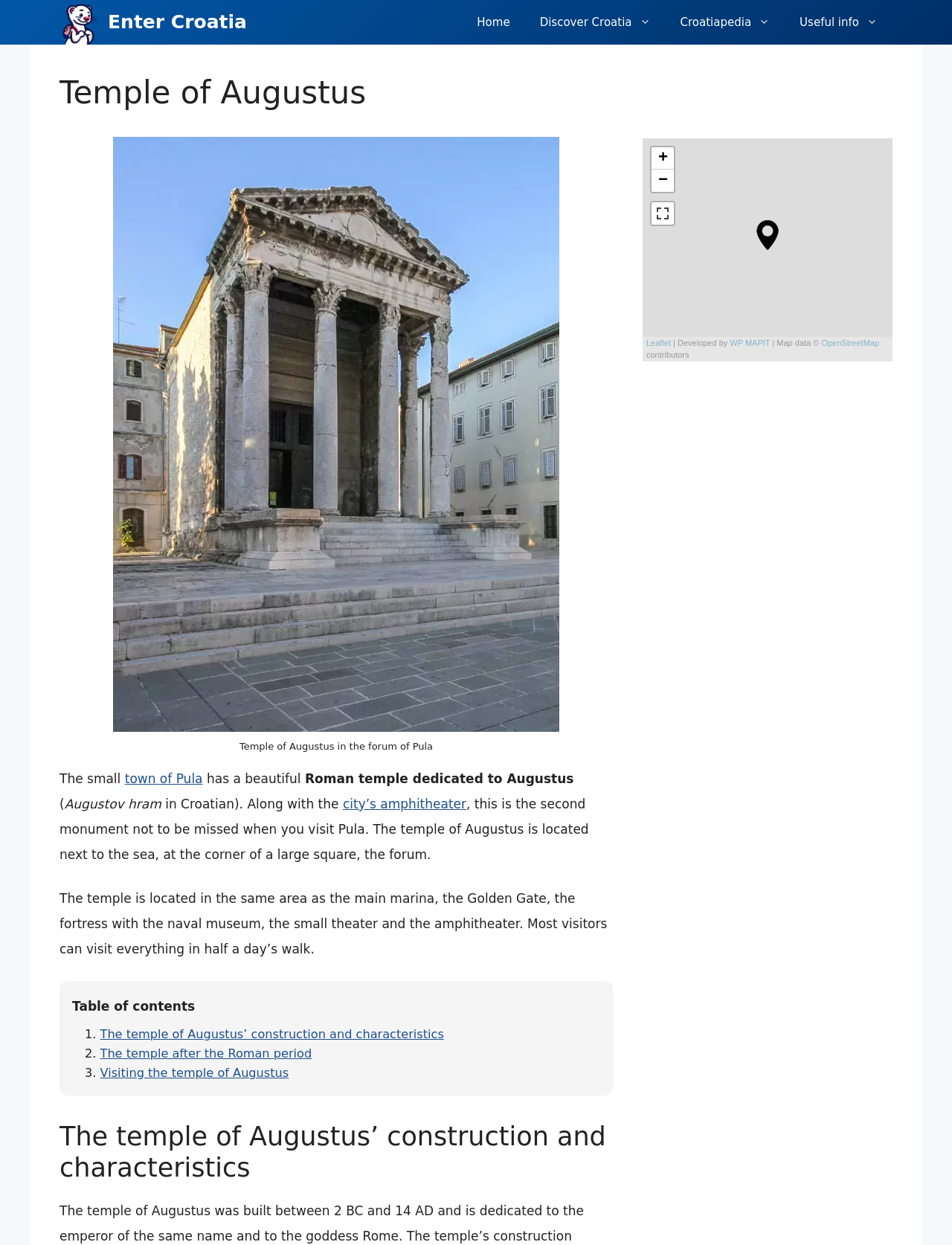What is the name of the temple described on this webpage?
Refer to the screenshot and deliver a thorough answer to the question presented.

The webpage provides a detailed description of a Roman temple, and the heading 'Temple of Augustus' is present at the top of the page, indicating that the temple being described is the Temple of Augustus.